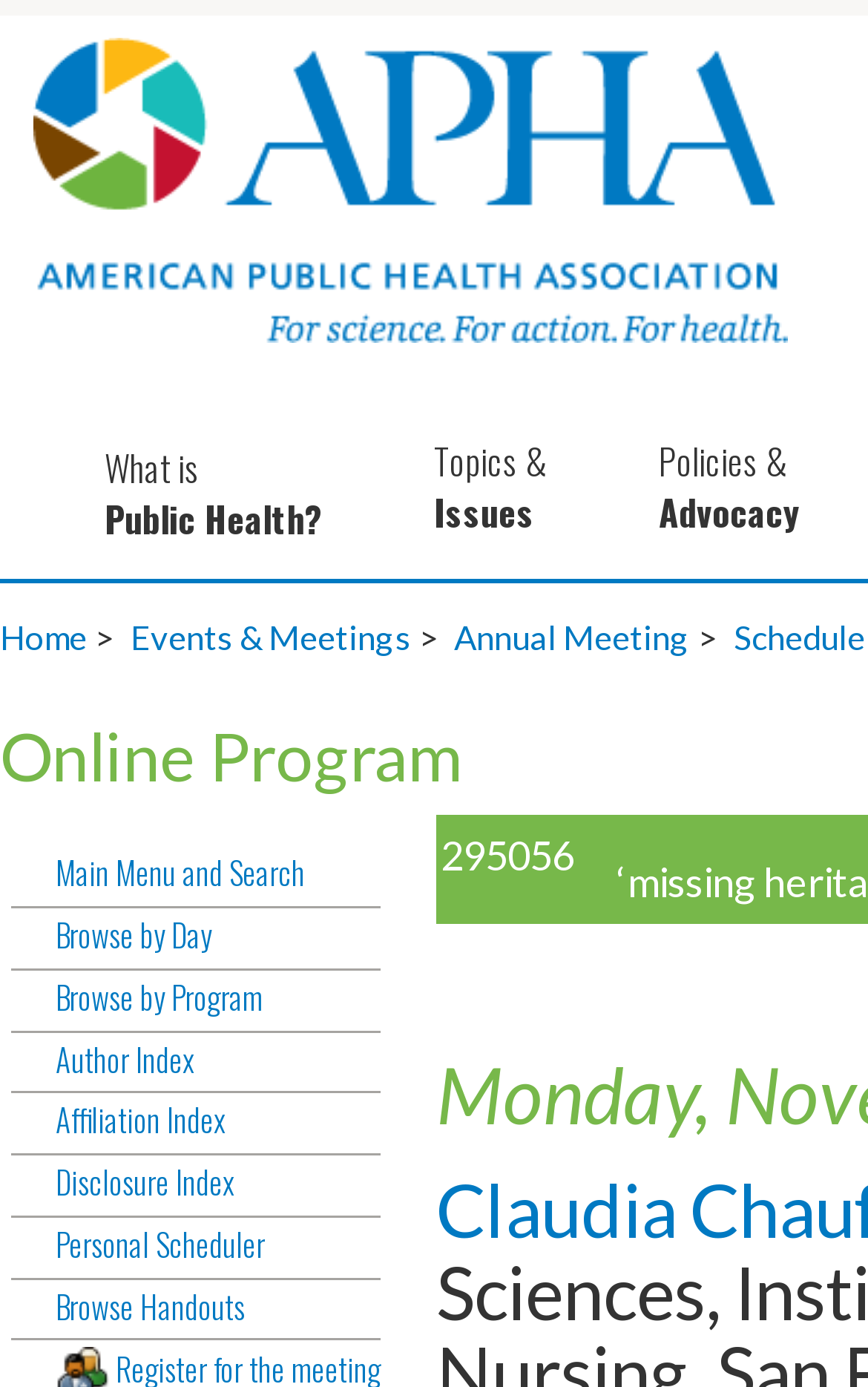Respond to the following question with a brief word or phrase:
What is the first topic listed?

What is Public Health?